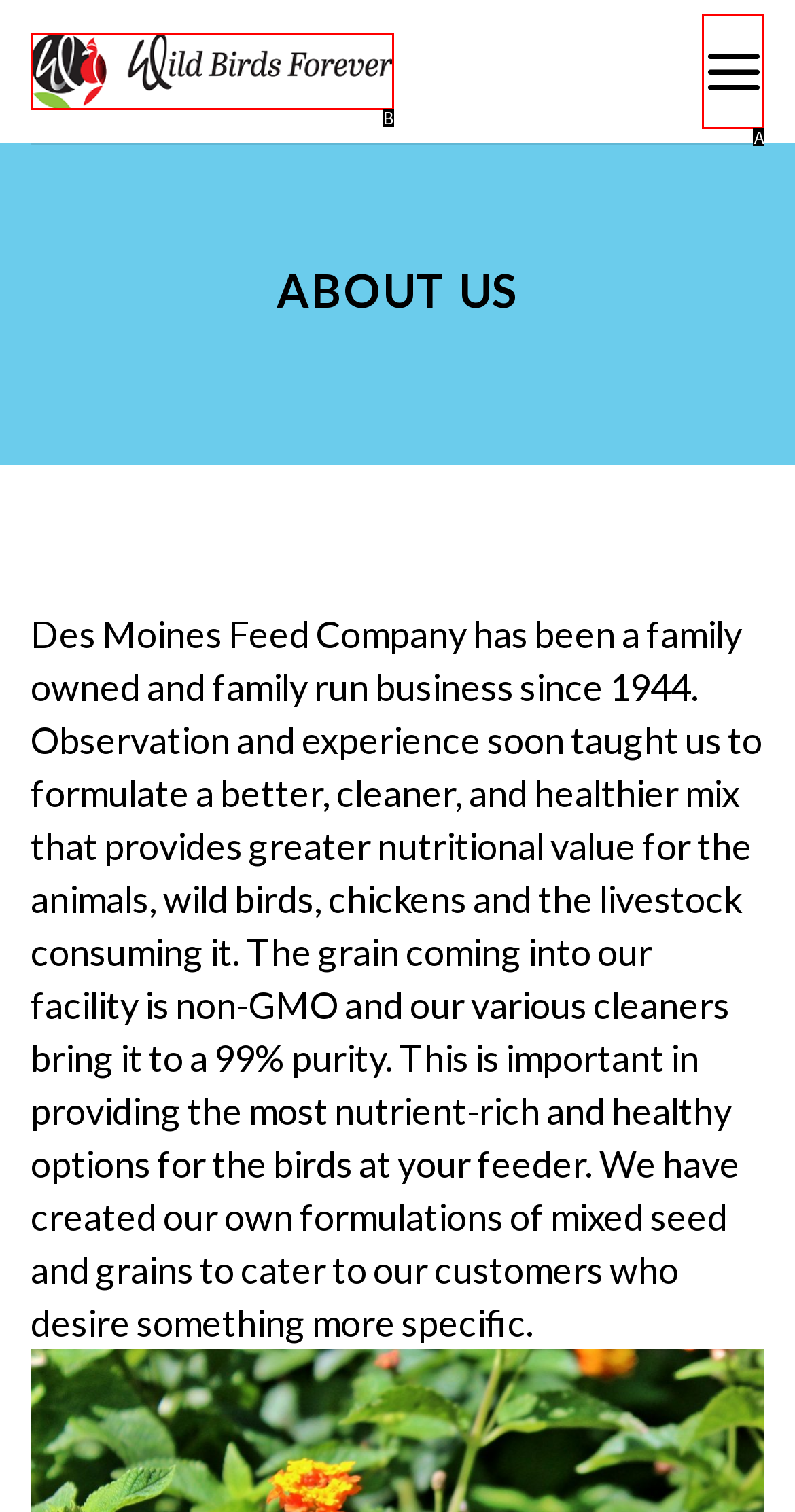From the provided choices, determine which option matches the description: title="Birds Forever". Respond with the letter of the correct choice directly.

B